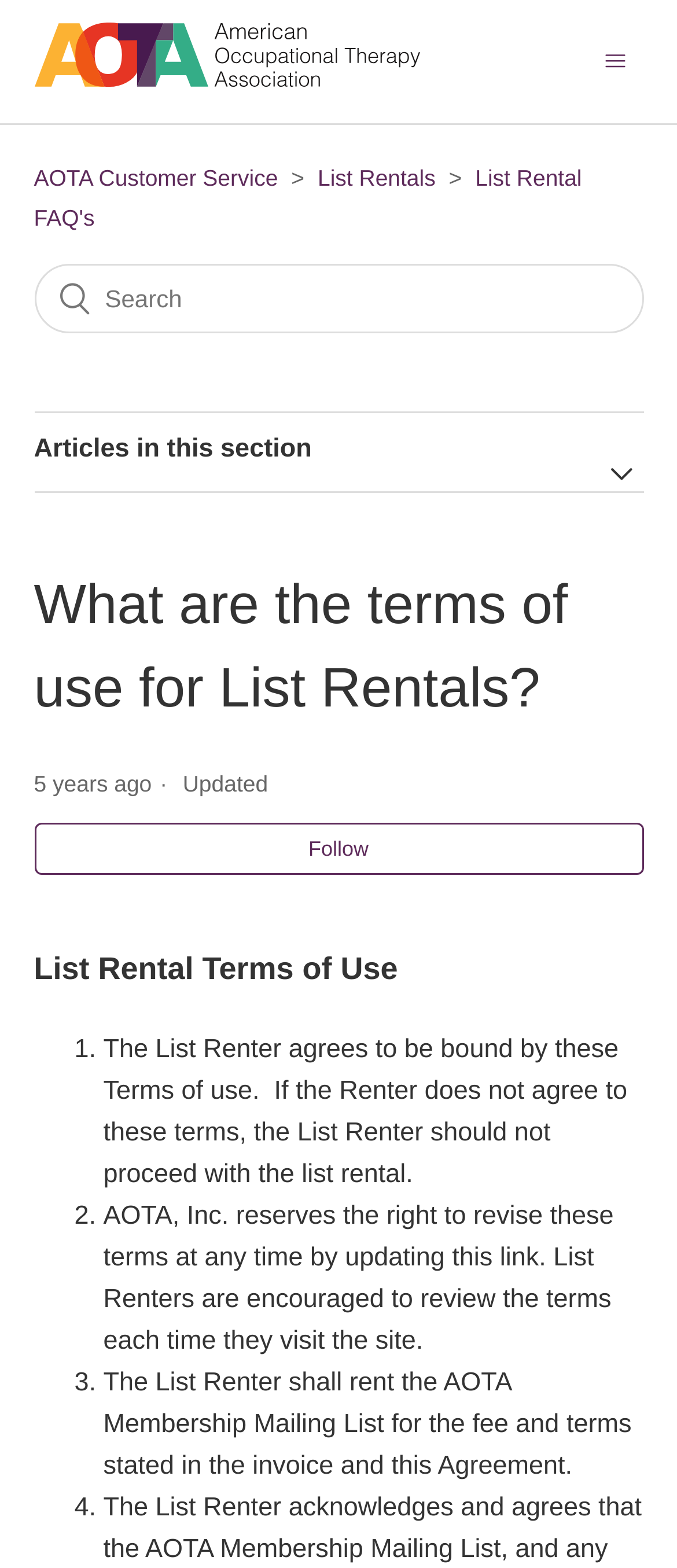Can you specify the bounding box coordinates for the region that should be clicked to fulfill this instruction: "View Articles in this section".

[0.886, 0.275, 0.95, 0.302]